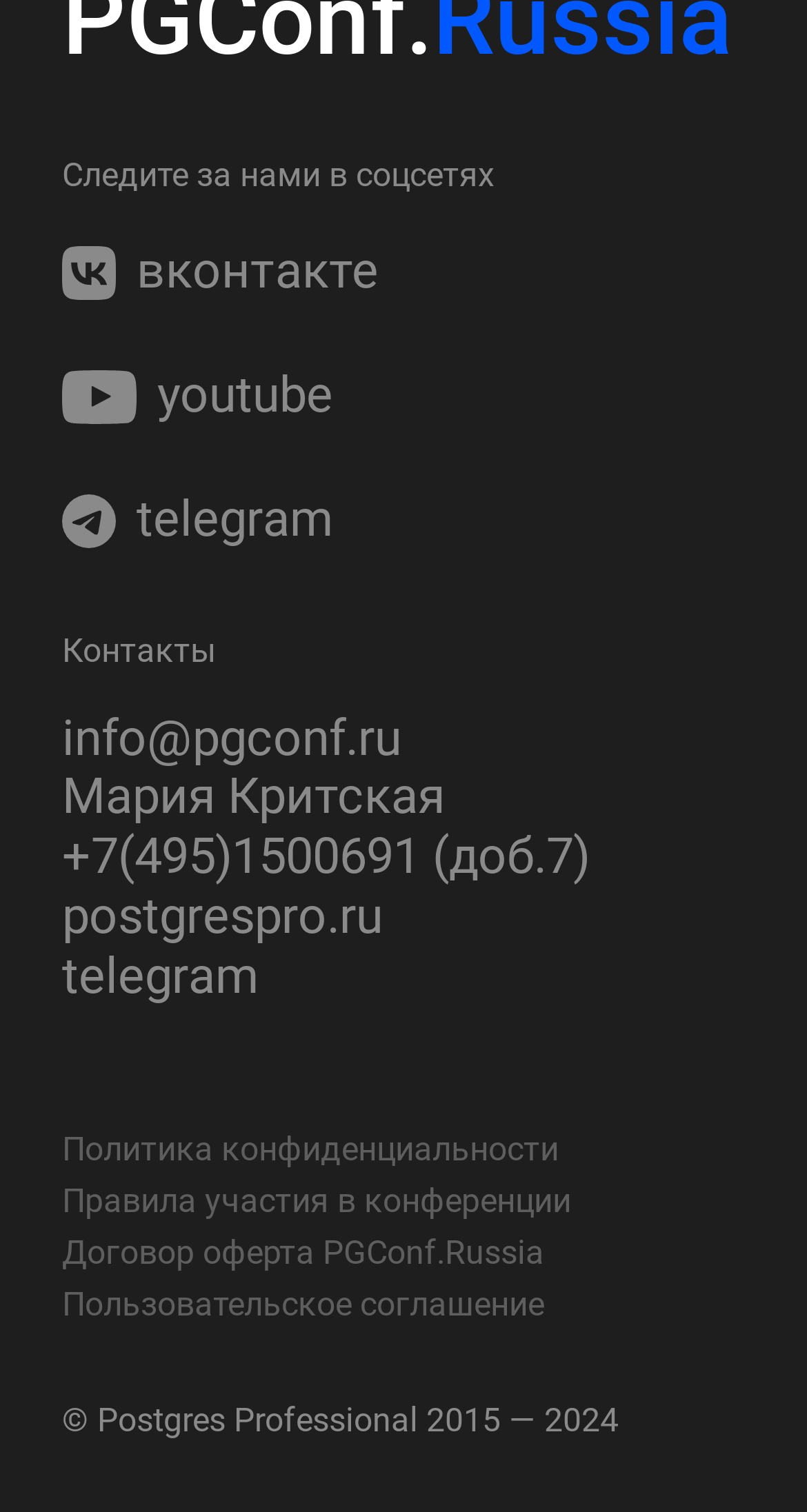Please determine the bounding box of the UI element that matches this description: Политика конфиденциальности. The coordinates should be given as (top-left x, top-left y, bottom-right x, bottom-right y), with all values between 0 and 1.

[0.077, 0.742, 0.692, 0.776]